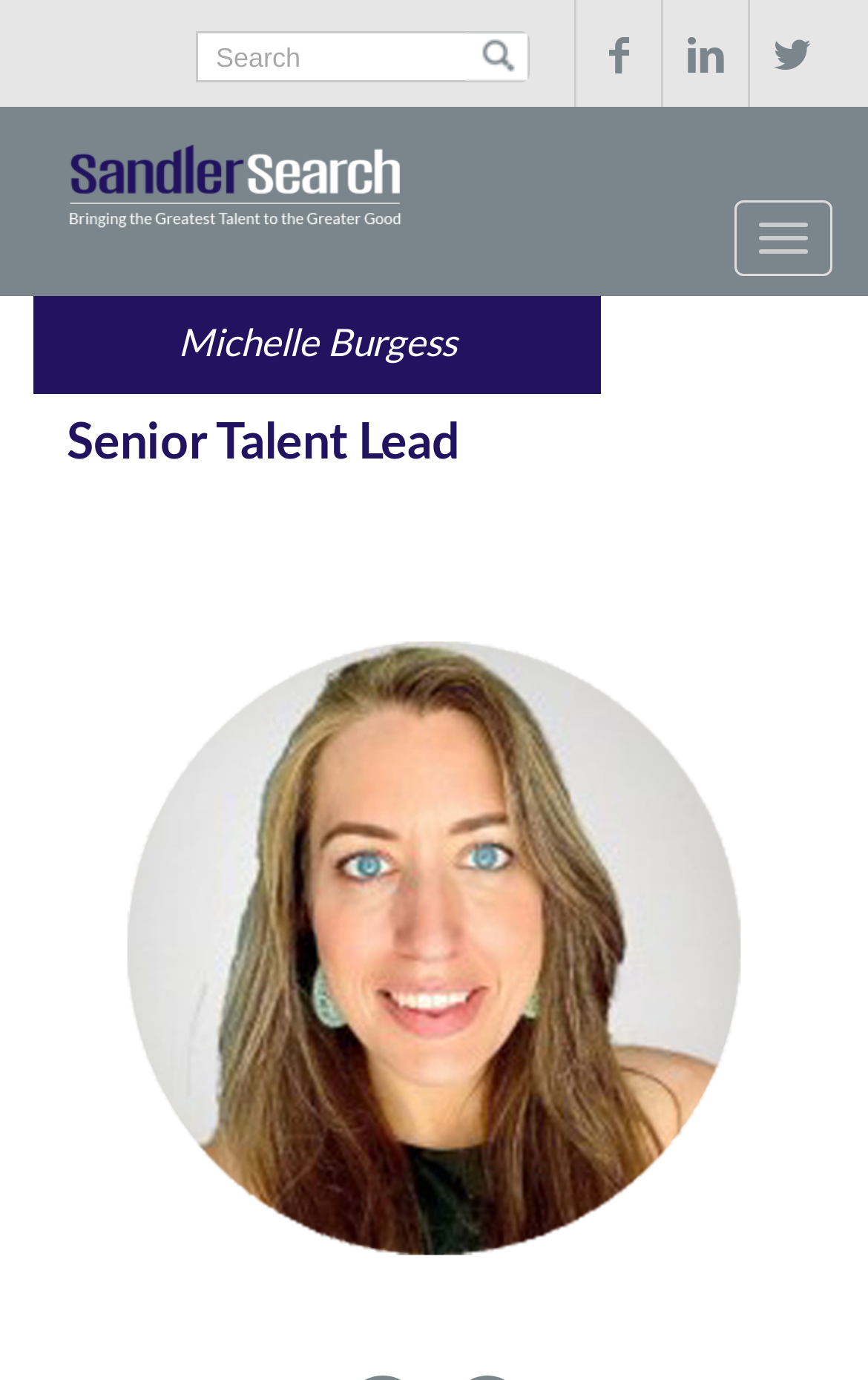What is the name of the person on this webpage?
Refer to the image and provide a concise answer in one word or phrase.

Michelle Burgess